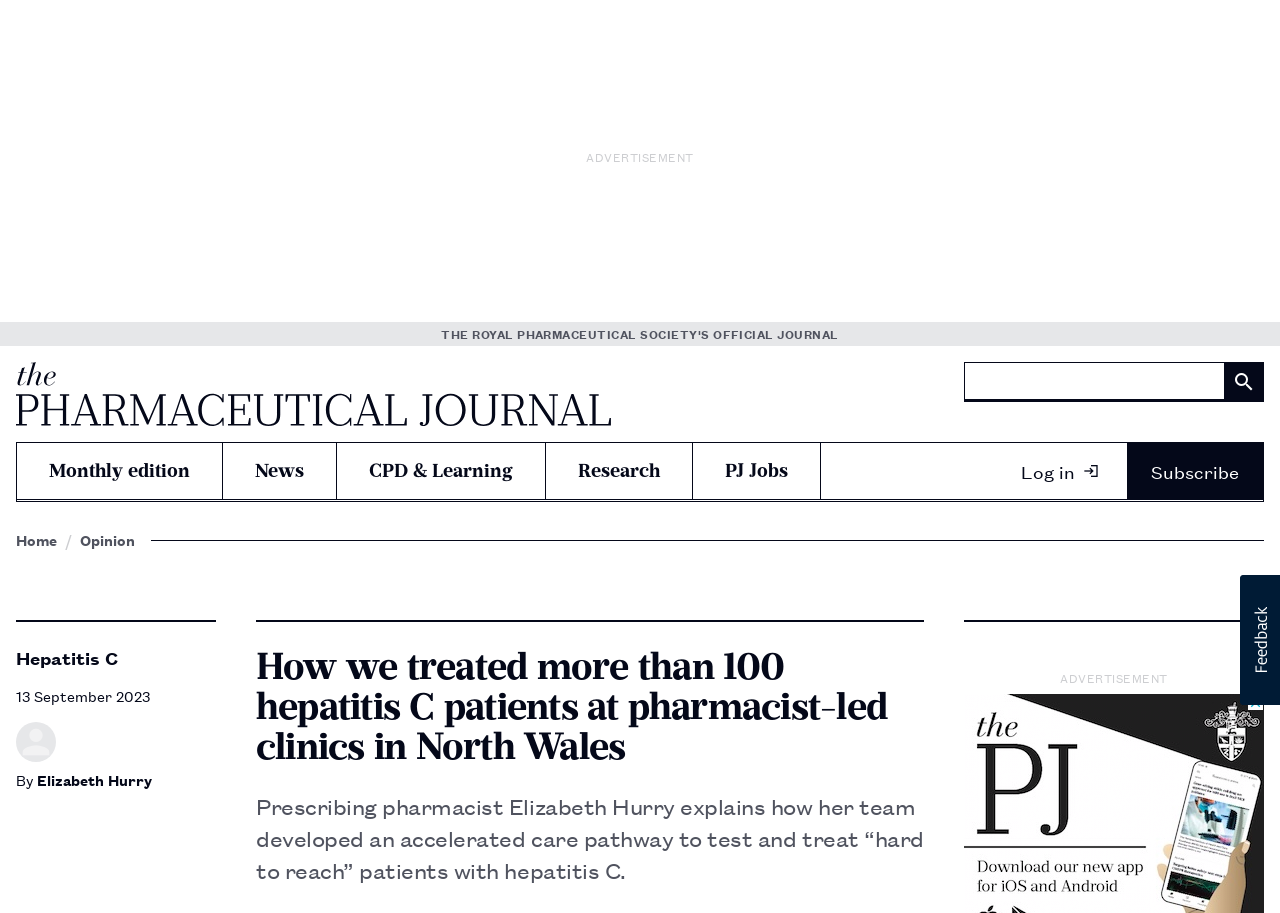Extract the bounding box of the UI element described as: "Log in".

[0.779, 0.485, 0.874, 0.547]